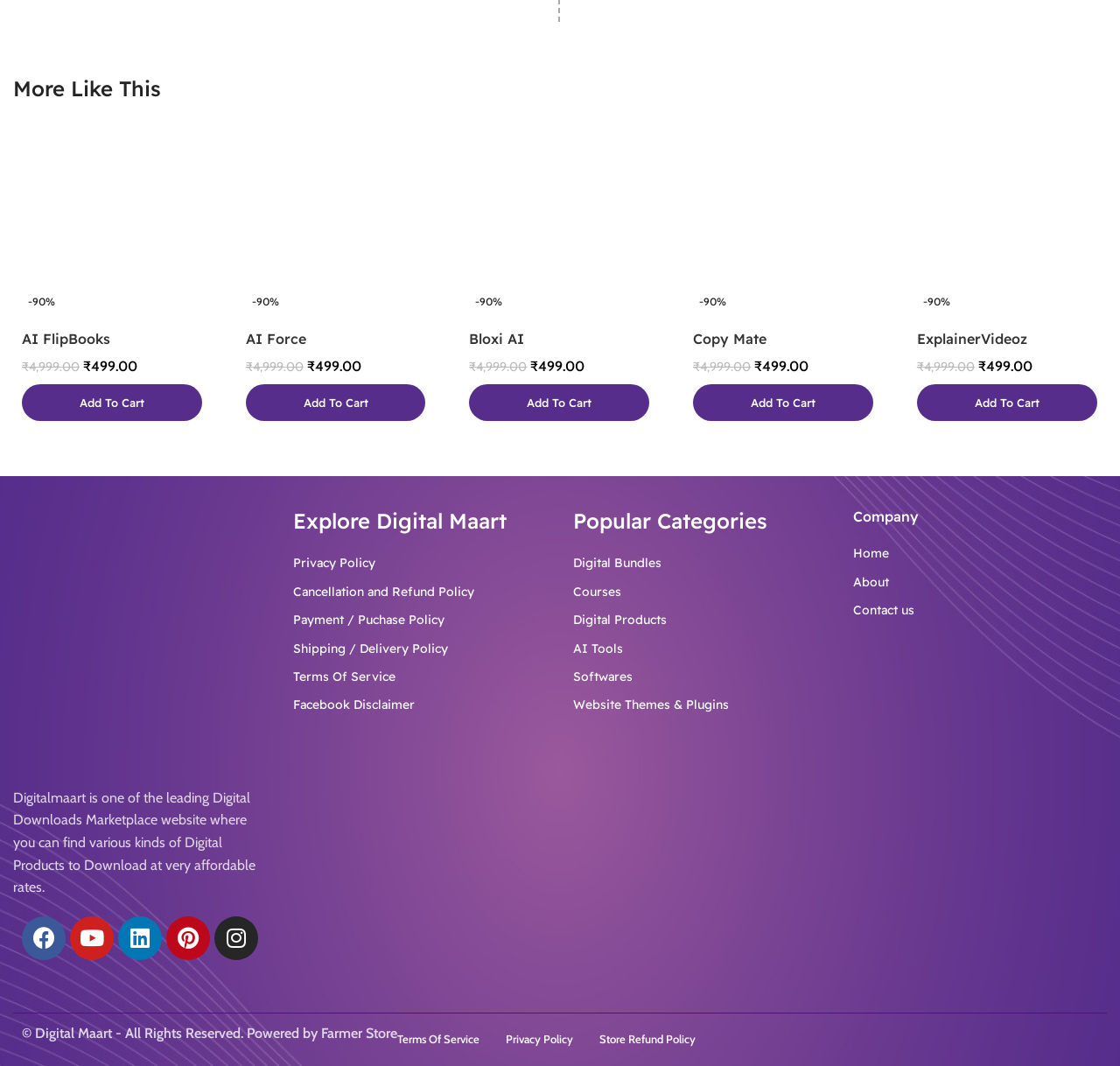What is the call-to-action text for 'AI Force'?
Based on the content of the image, thoroughly explain and answer the question.

I found the call-to-action text for 'AI Force' by looking at the StaticText element with the text 'Add To Cart' which is a child of the link element with the text 'Add to cart: “AI Force”'.